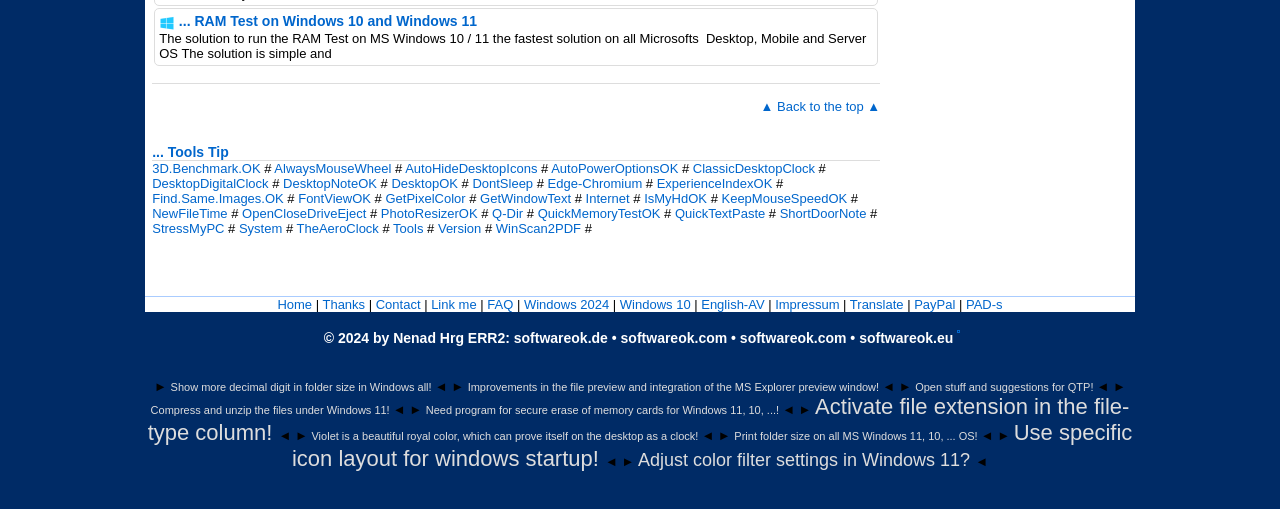What type of software is '3D.Benchmark.OK'?
Answer the question with detailed information derived from the image.

The link '3D.Benchmark.OK' is listed under the '... Tools Tip' section, which suggests that it is a type of software tool. The name '3D.Benchmark.OK' implies that it is a benchmarking software, possibly used to test the performance of 3D graphics.